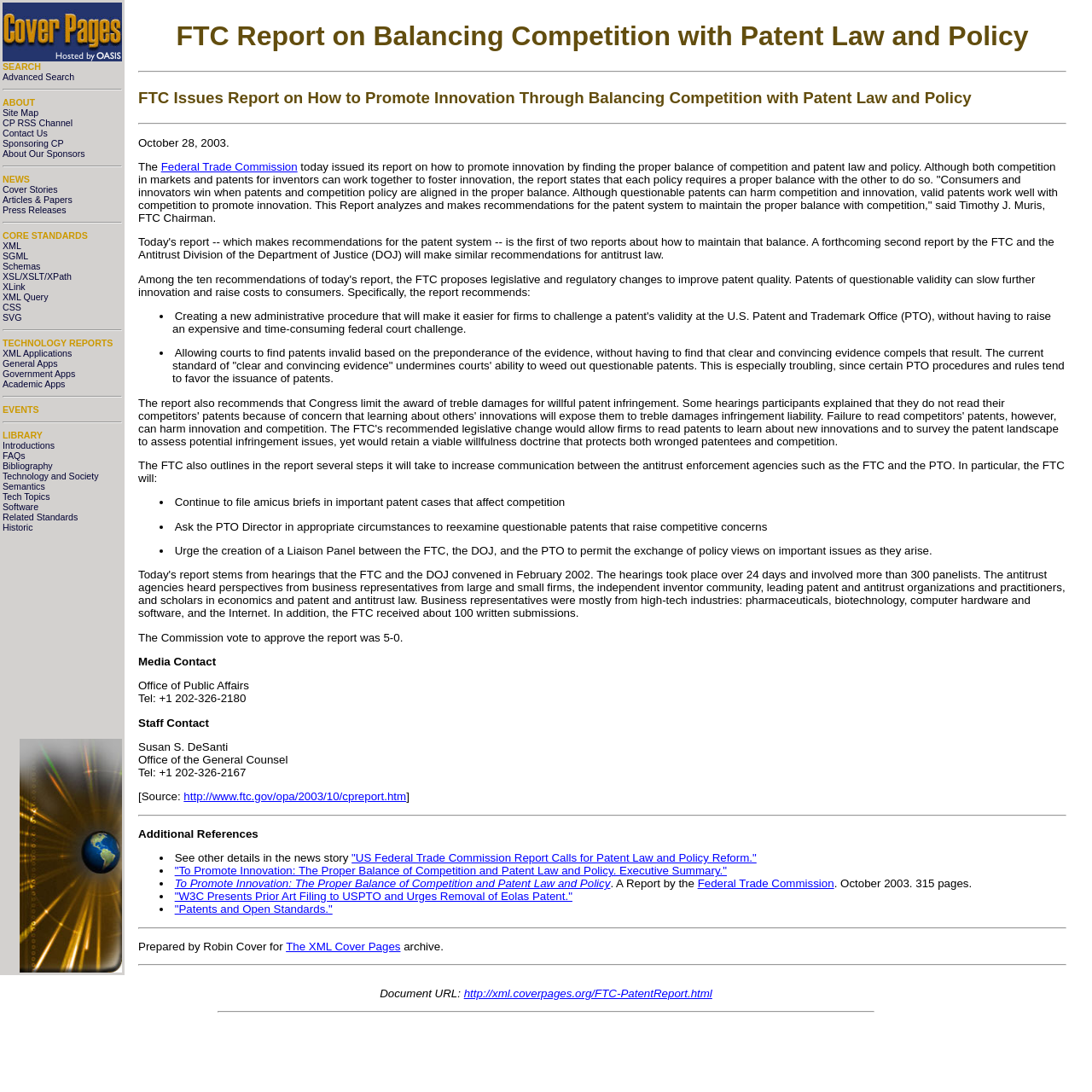Please locate the bounding box coordinates of the element that should be clicked to achieve the given instruction: "Get in touch with us through the contact email".

None